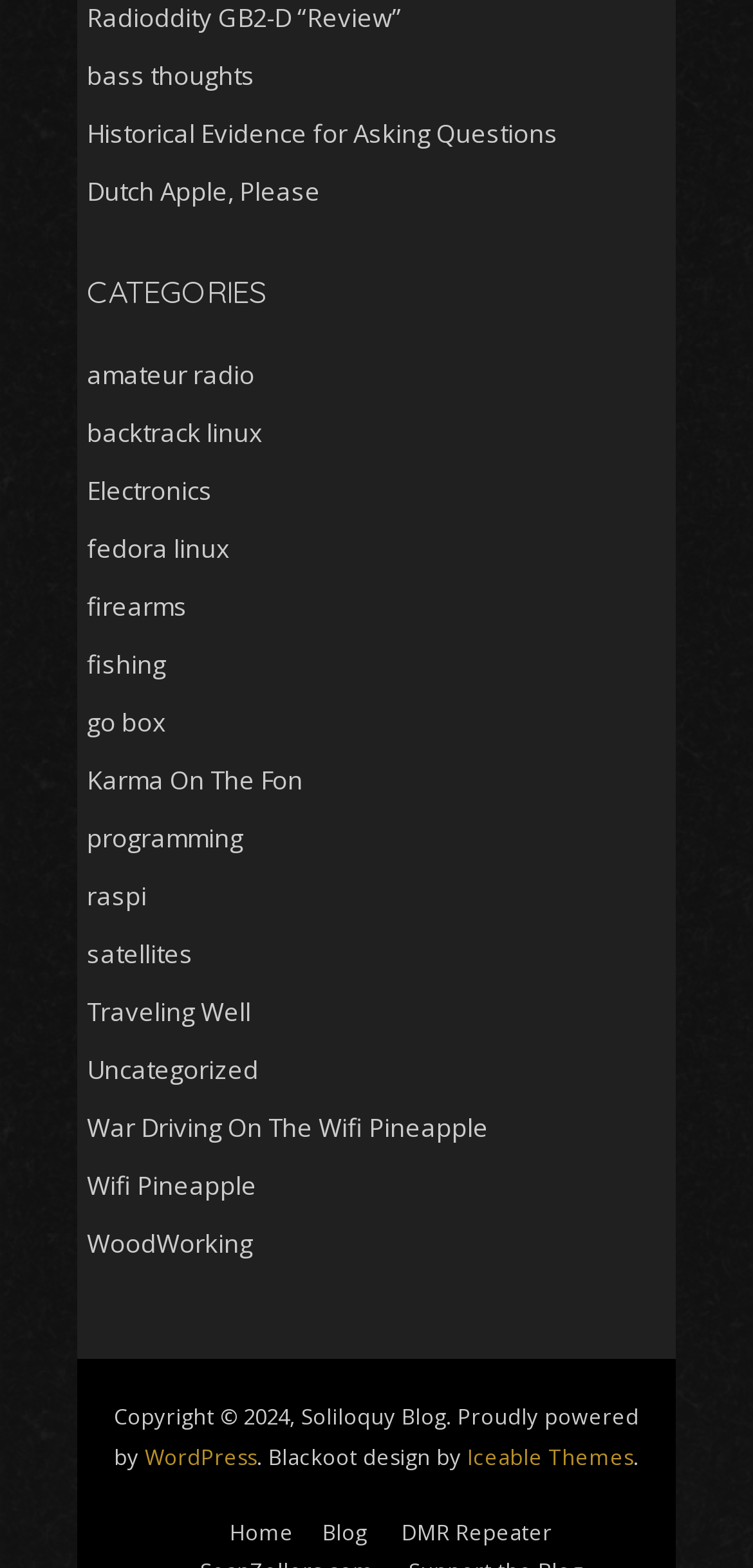Determine the bounding box coordinates of the clickable region to follow the instruction: "go to 'Electronics'".

[0.115, 0.302, 0.282, 0.324]